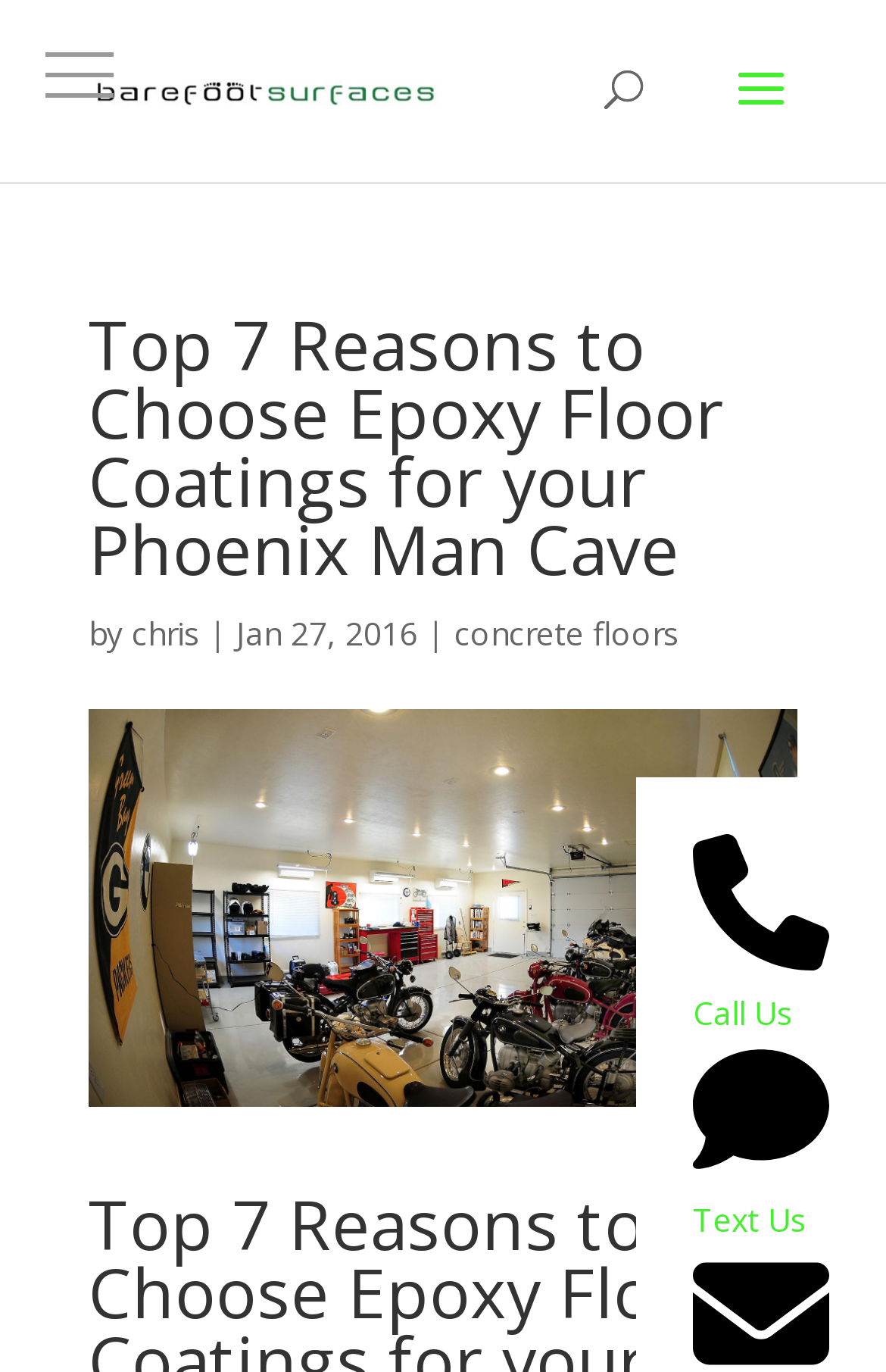What is the name of the company?
Look at the screenshot and provide an in-depth answer.

The company name is obtained from the link and image elements at the top of the webpage, which both have the text 'Barefoot Surfaces'.